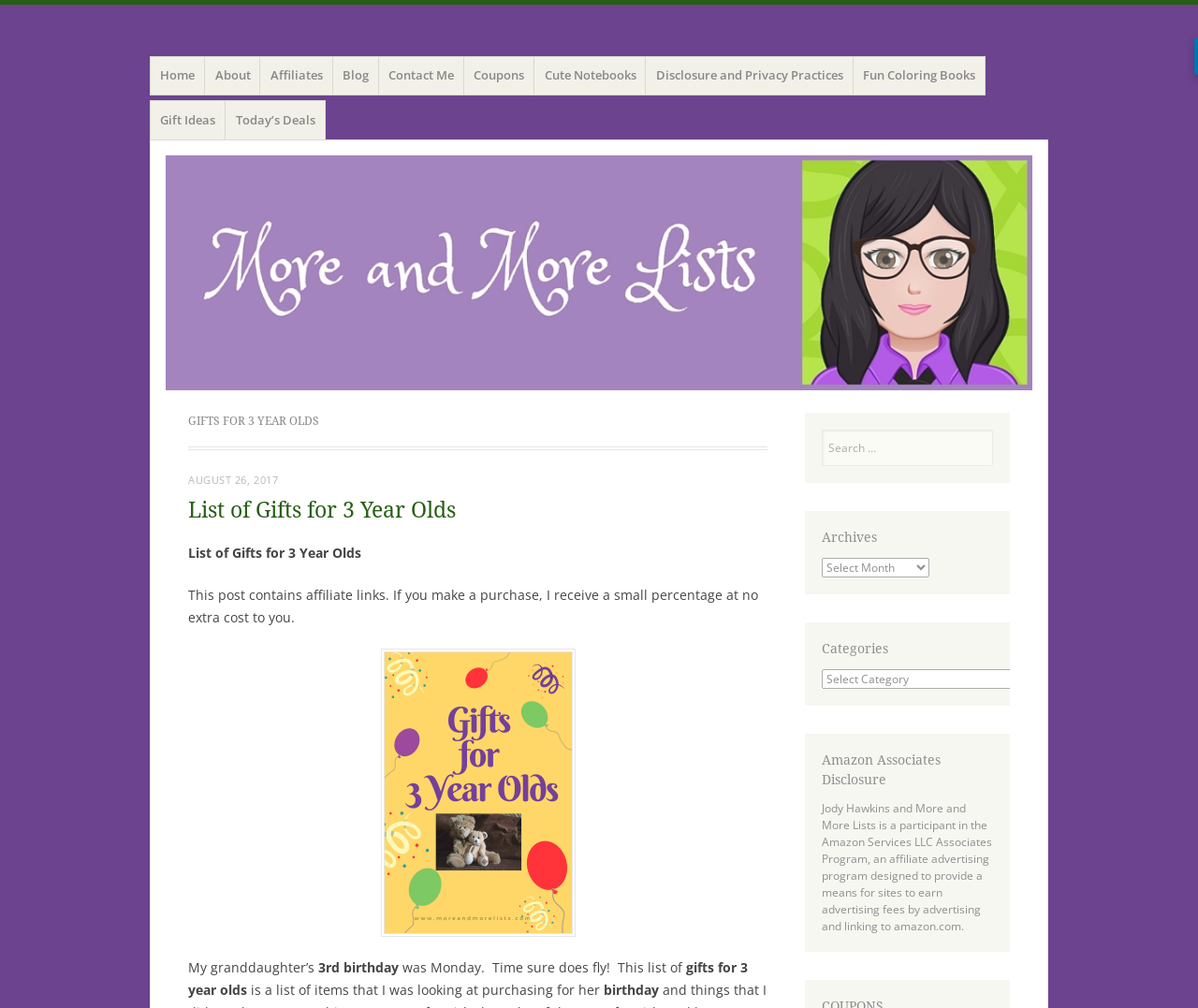Give a concise answer using only one word or phrase for this question:
What is the name of the website?

More and More Lists